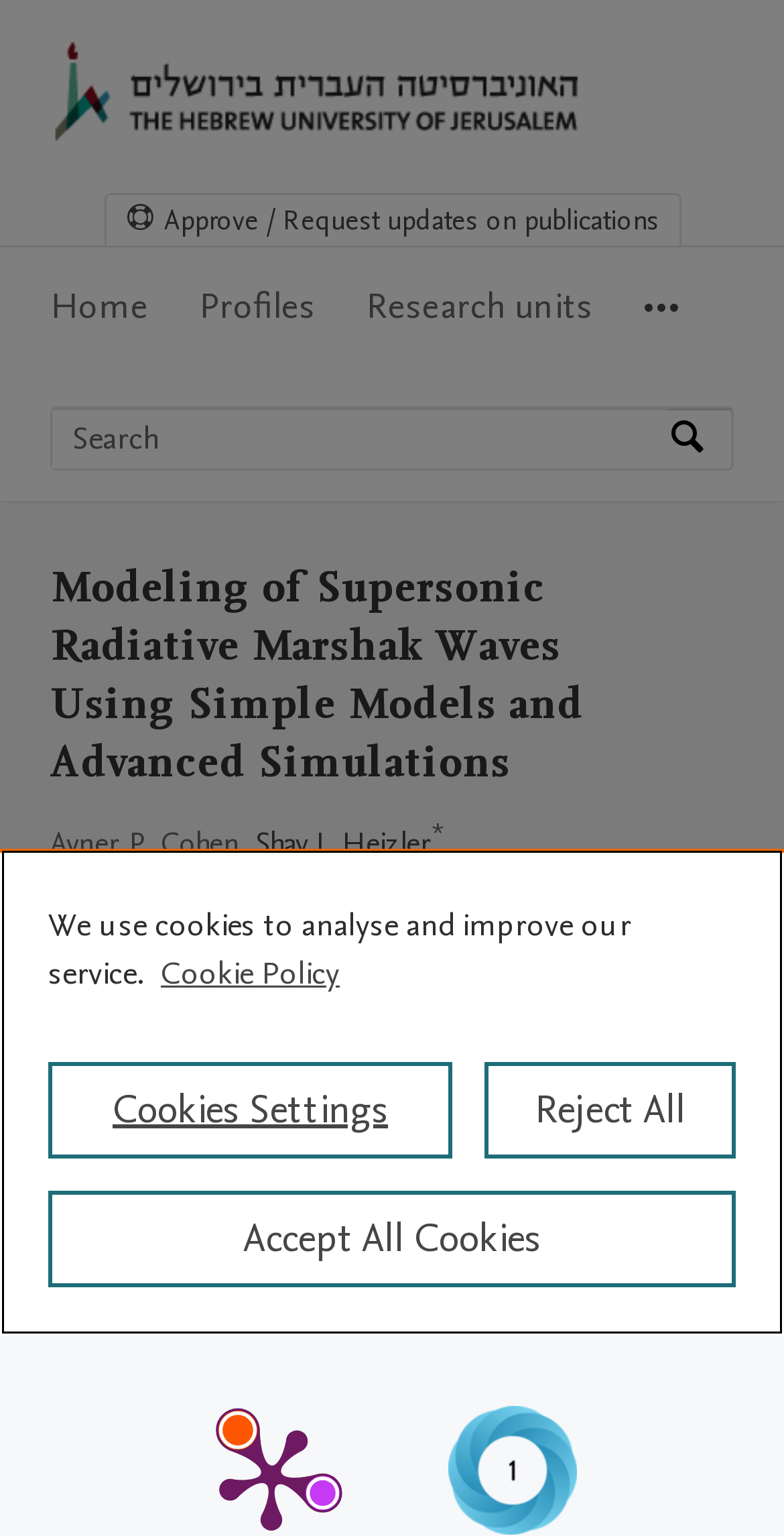Determine the main text heading of the webpage and provide its content.

Modeling of Supersonic Radiative Marshak Waves Using Simple Models and Advanced Simulations